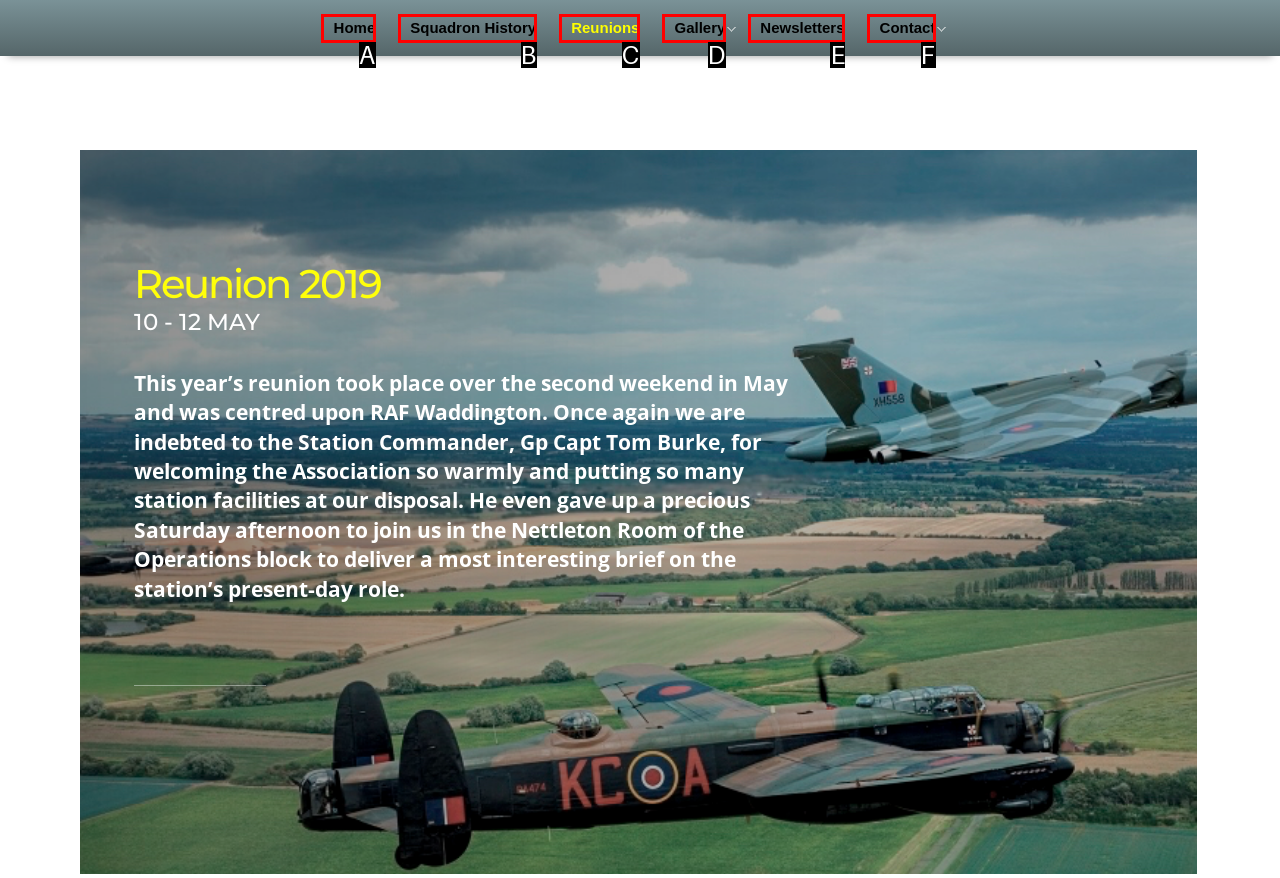Choose the letter that best represents the description: Impressum Datenschutz. Provide the letter as your response.

None